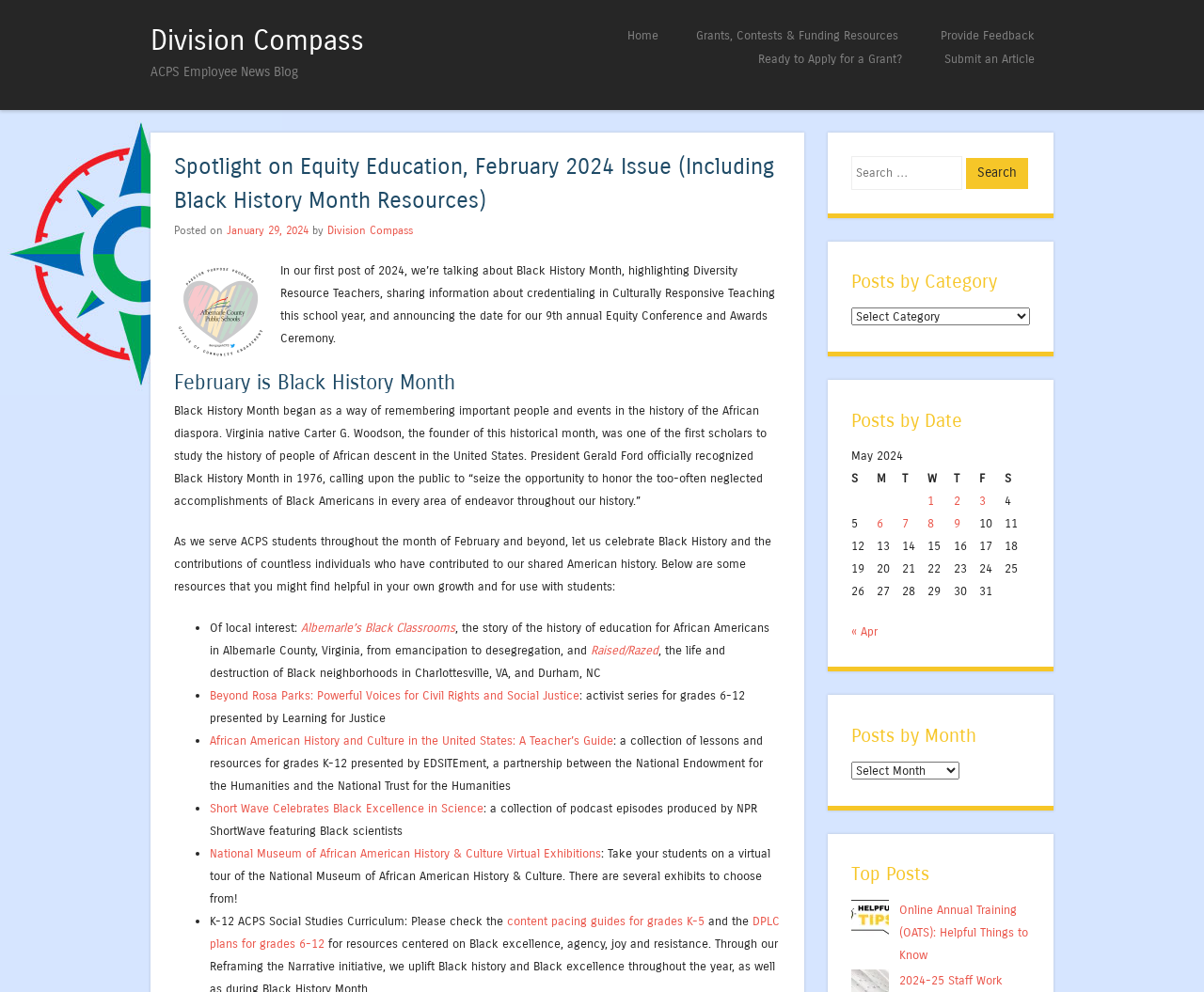What is the name of the blog?
Using the image, answer in one word or phrase.

ACPS Employee News Blog